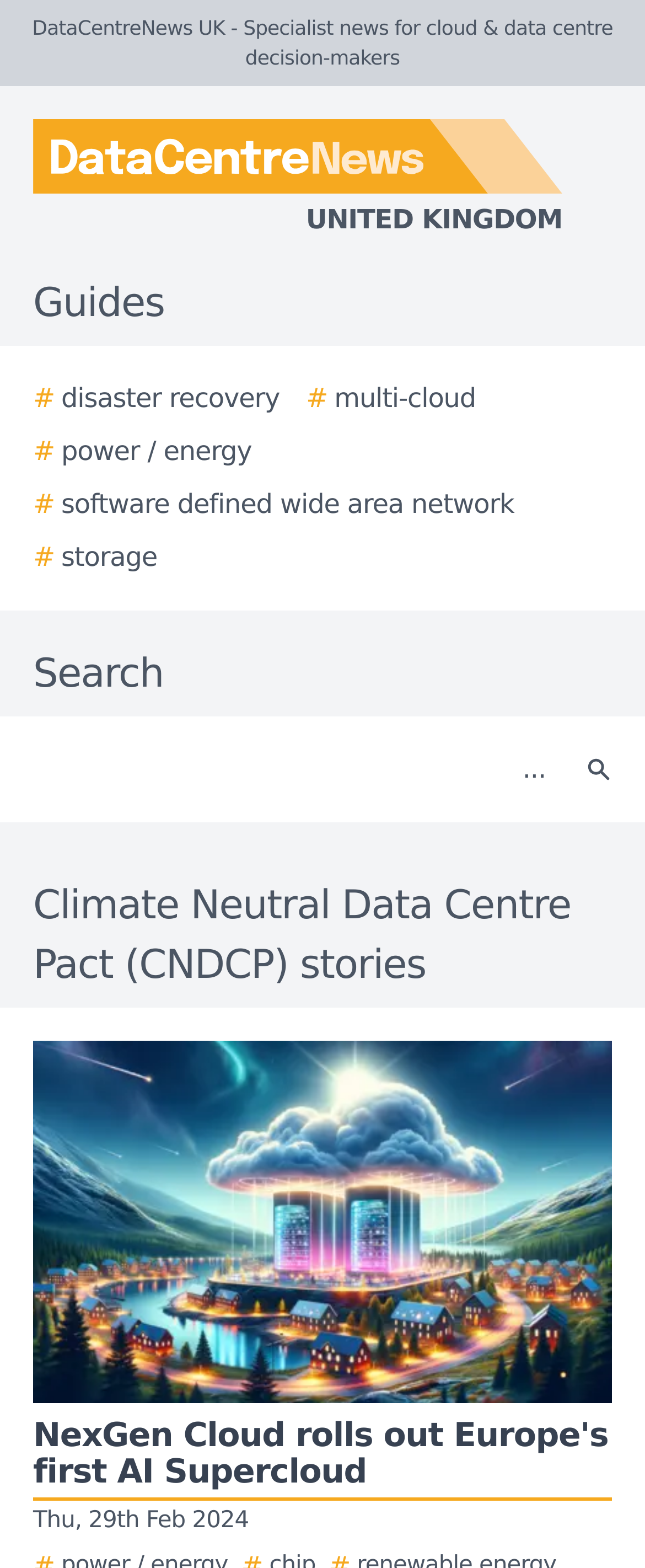Please identify the bounding box coordinates of the area I need to click to accomplish the following instruction: "Click the DataCentreNews UK logo".

[0.0, 0.076, 0.923, 0.153]